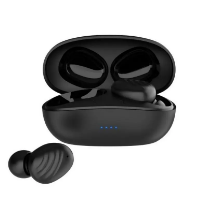Is one of the earbuds resting in the charging case?
Give a one-word or short-phrase answer derived from the screenshot.

Yes